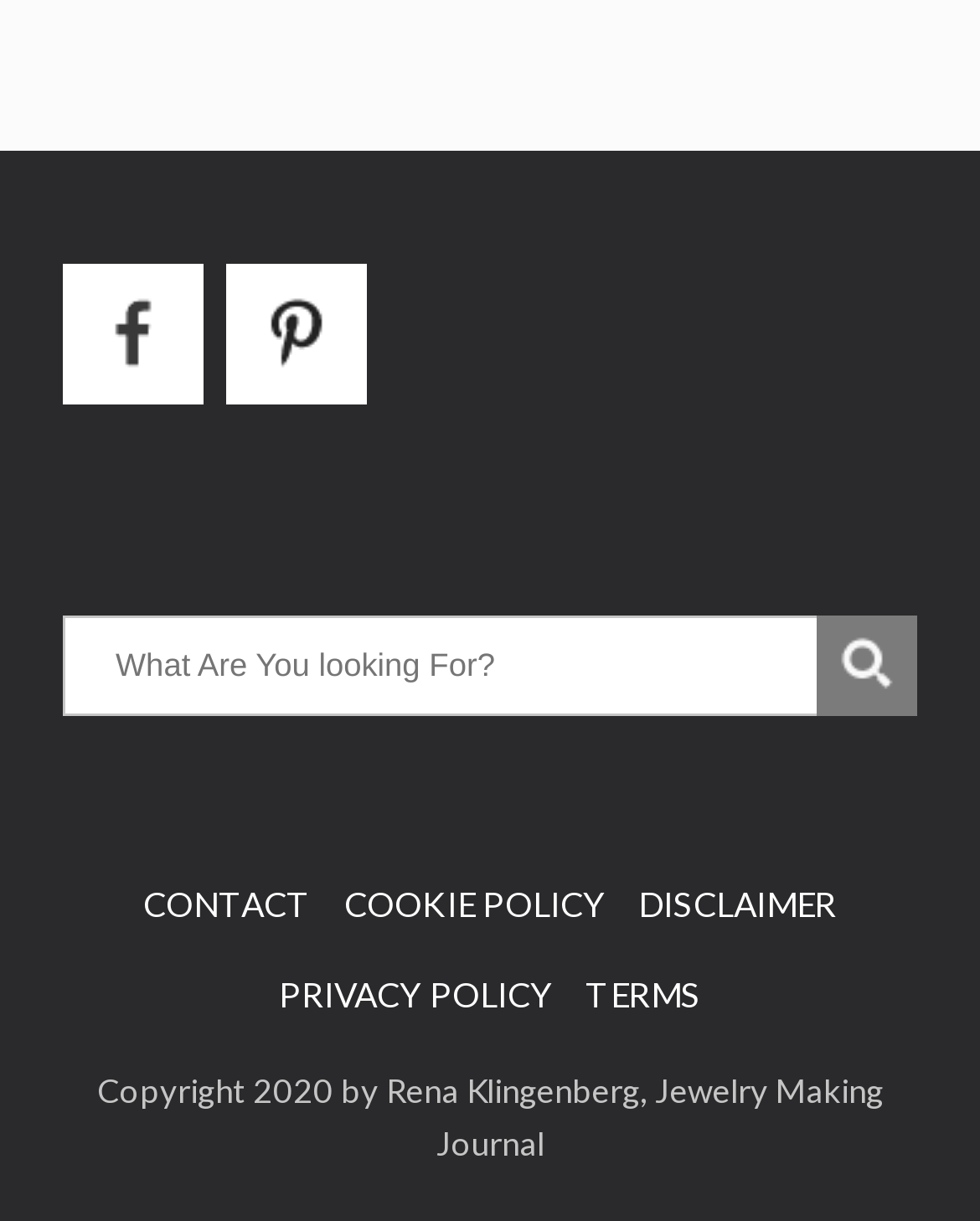Please identify the bounding box coordinates of the element that needs to be clicked to execute the following command: "Search for something". Provide the bounding box using four float numbers between 0 and 1, formatted as [left, top, right, bottom].

[0.064, 0.504, 0.936, 0.586]